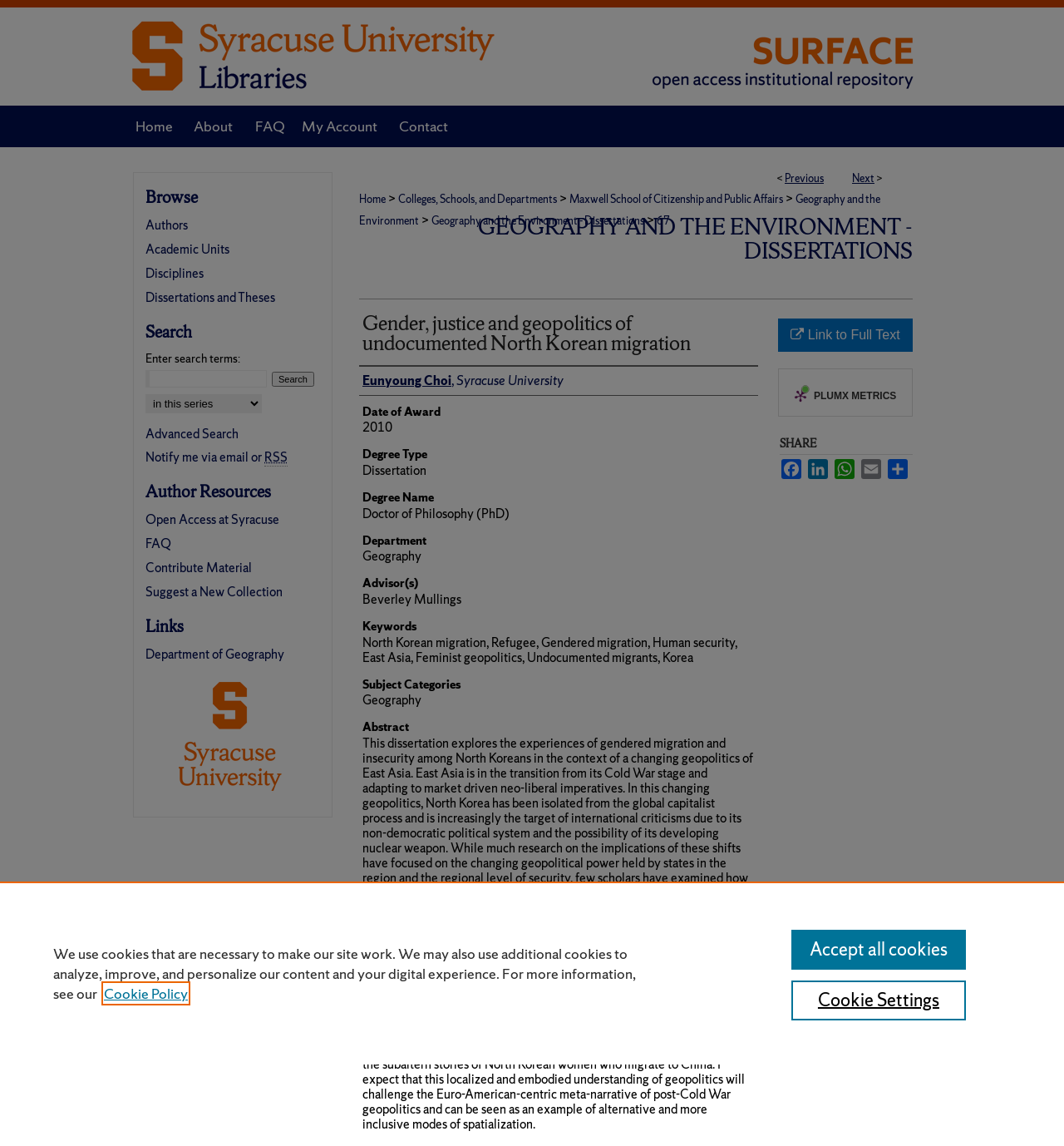Please specify the bounding box coordinates of the area that should be clicked to accomplish the following instruction: "View the full text of the dissertation". The coordinates should consist of four float numbers between 0 and 1, i.e., [left, top, right, bottom].

[0.731, 0.278, 0.858, 0.307]